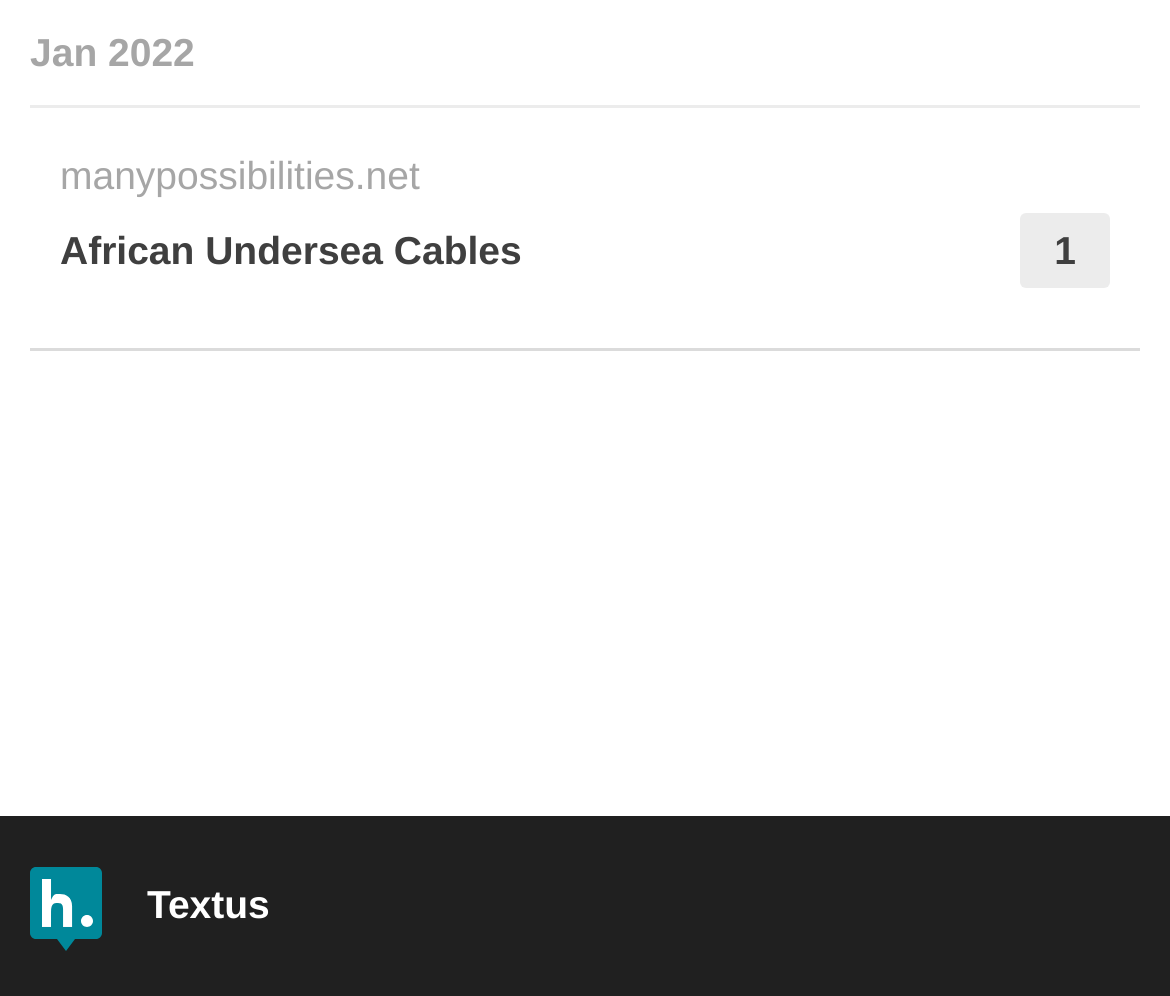Find the bounding box coordinates for the HTML element described in this sentence: "Textus". Provide the coordinates as four float numbers between 0 and 1, in the format [left, top, right, bottom].

[0.026, 0.858, 0.231, 0.955]